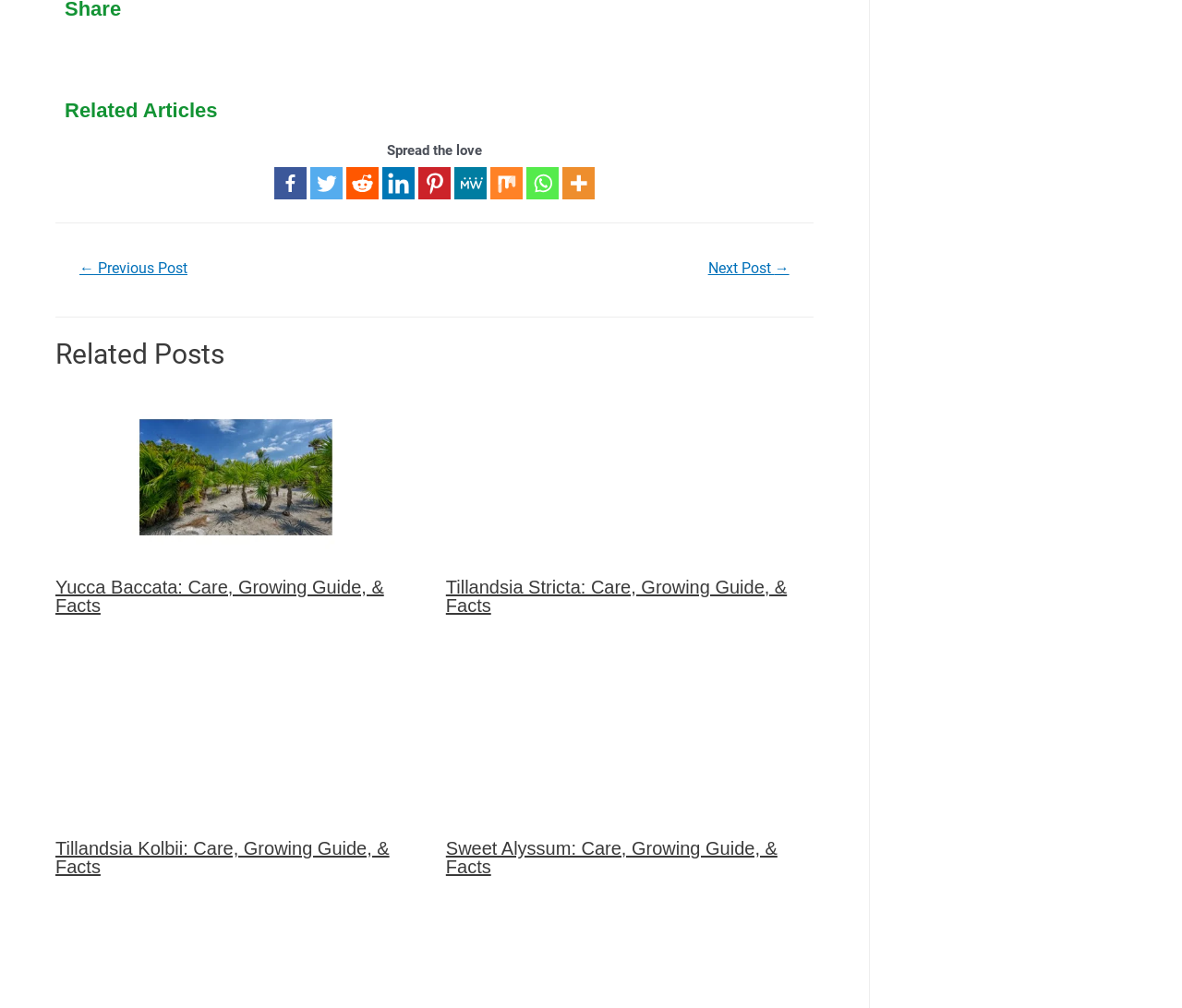Identify the bounding box for the UI element that is described as follows: "Home".

None